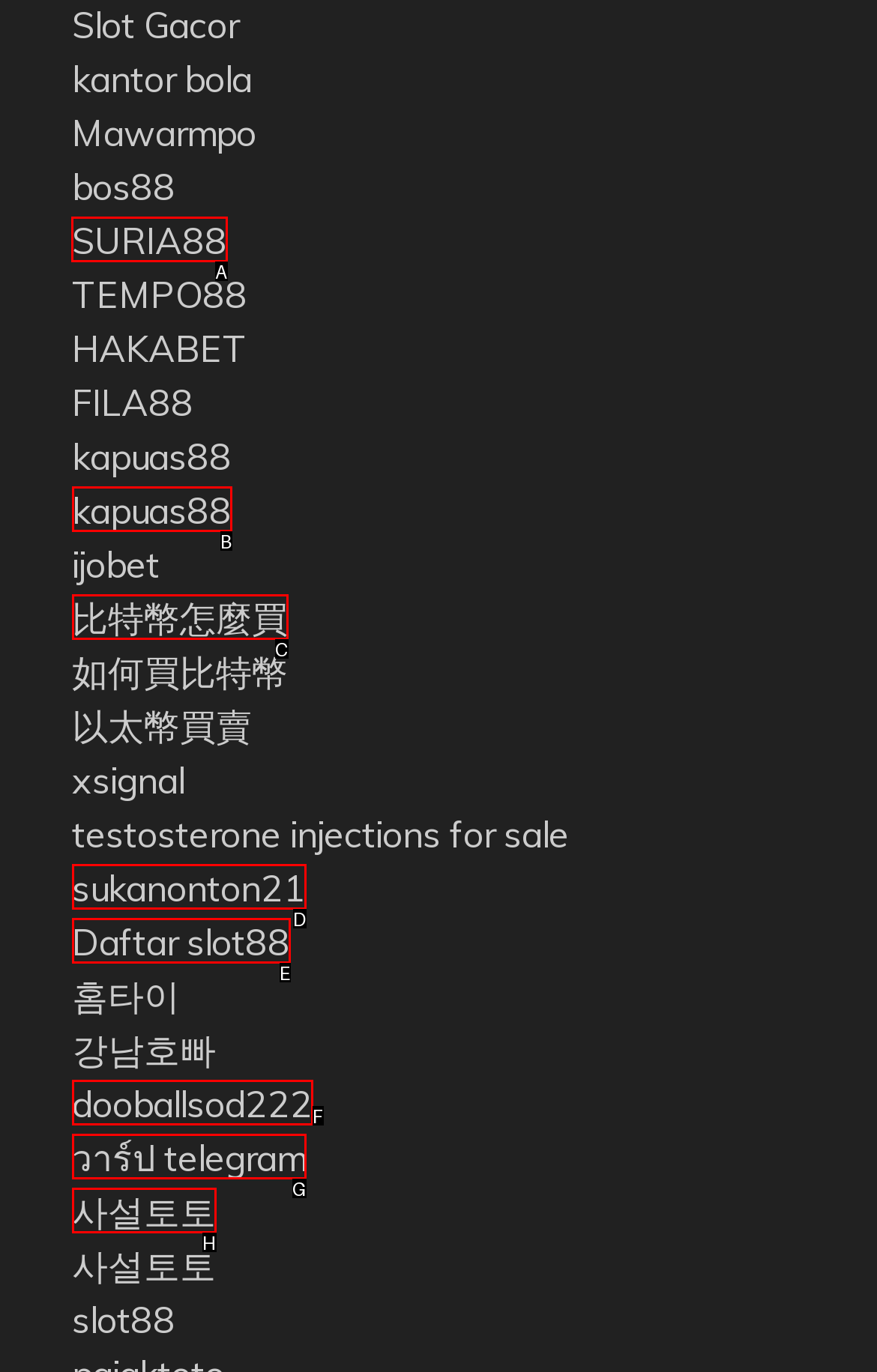What letter corresponds to the UI element to complete this task: Explore SURIA88
Answer directly with the letter.

A